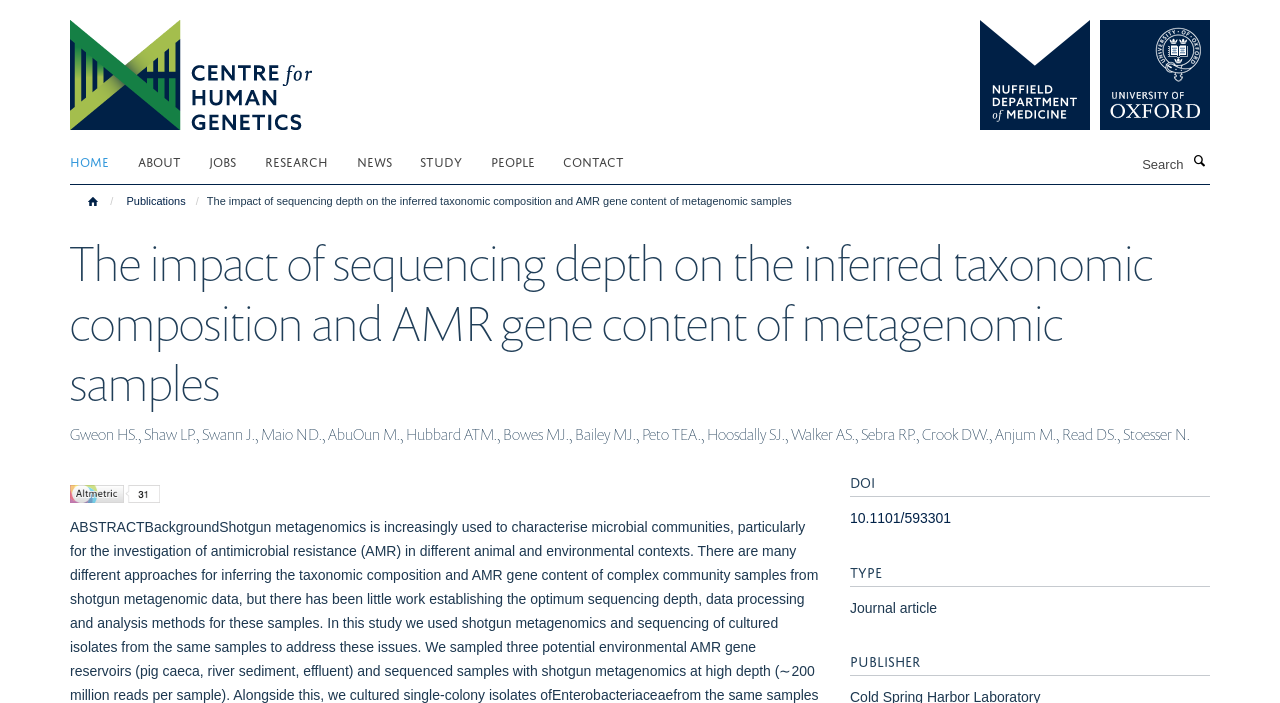Provide a brief response using a word or short phrase to this question:
What is the topic of the article?

Sequencing depth and AMR gene content